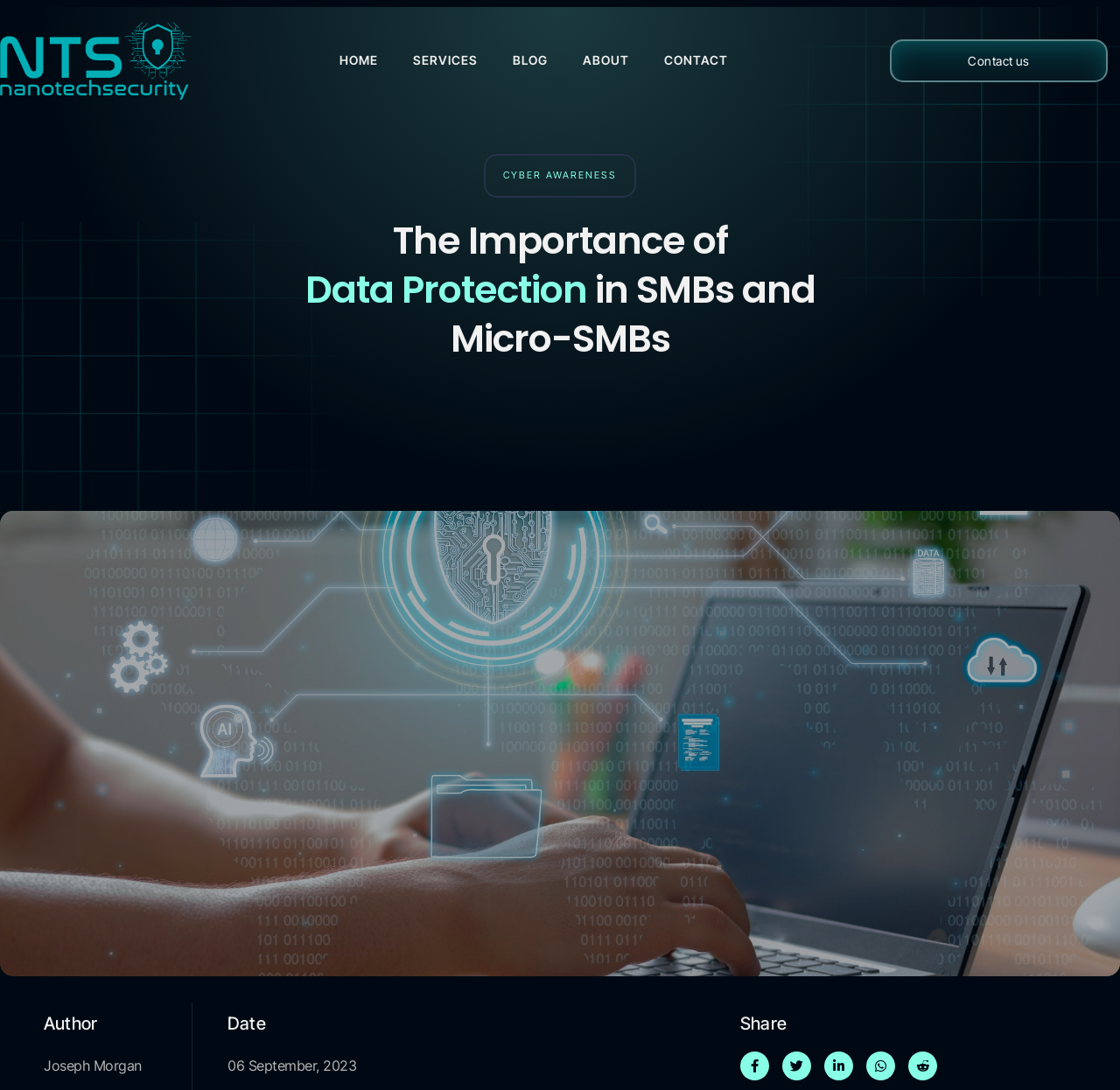Please determine the headline of the webpage and provide its content.

The Importance of Data Protection in SMBs and Micro-SMBs